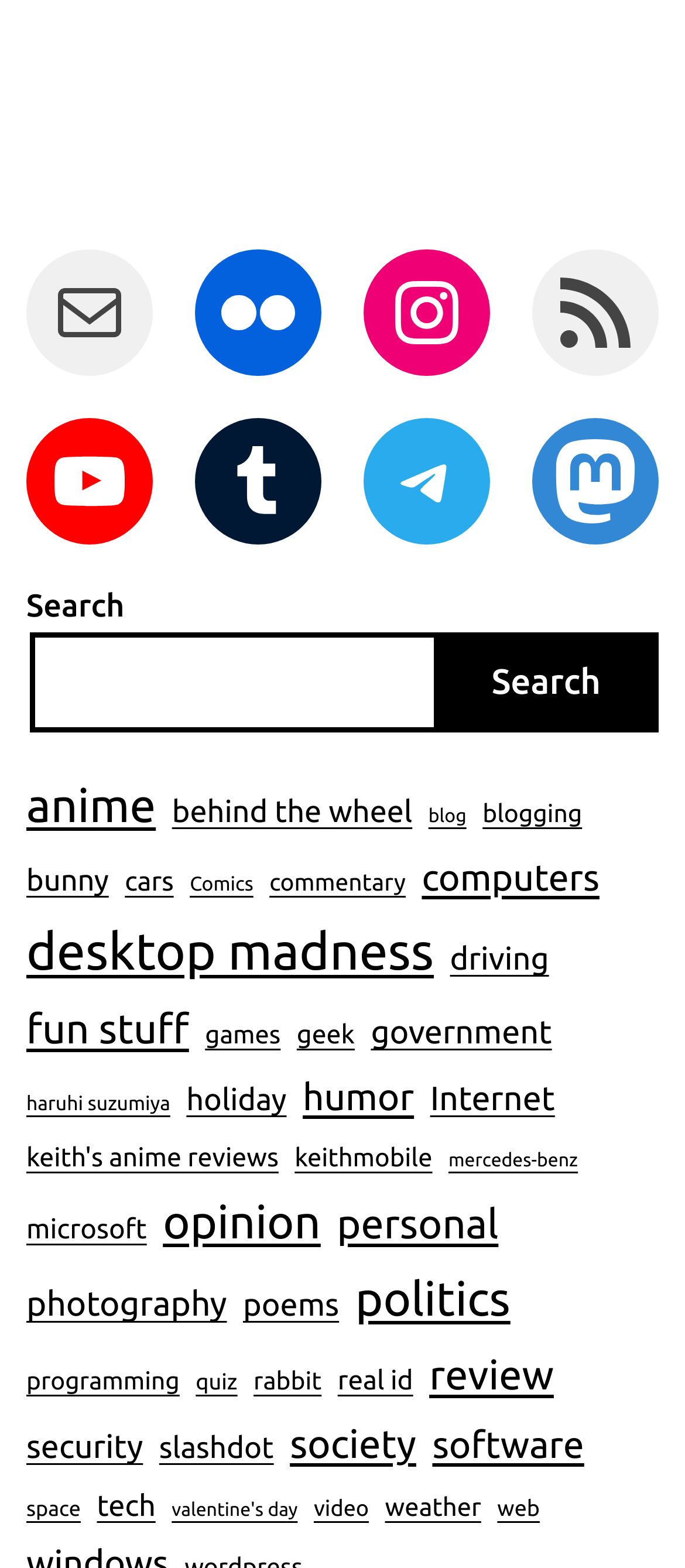Using the format (top-left x, top-left y, bottom-right x, bottom-right y), and given the element description, identify the bounding box coordinates within the screenshot: haruhi suzumiya

[0.038, 0.695, 0.249, 0.716]